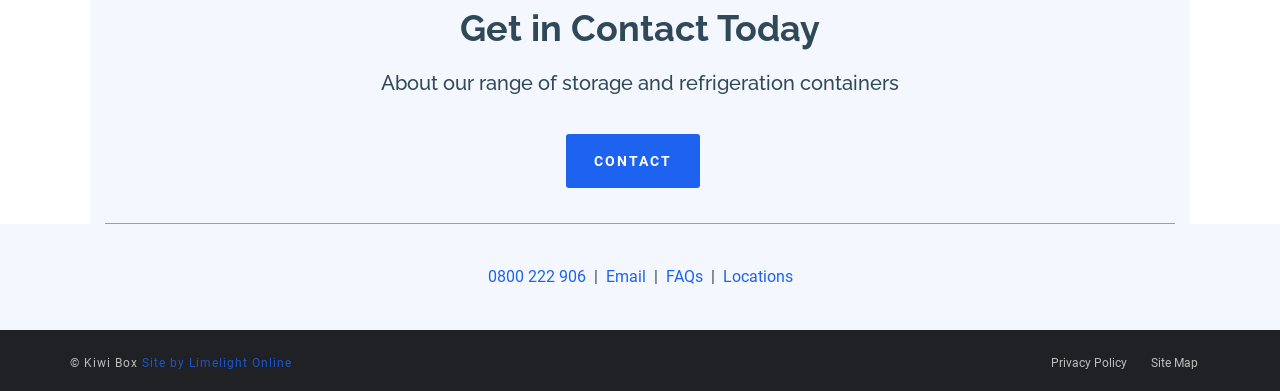Given the element description, predict the bounding box coordinates in the format (top-left x, top-left y, bottom-right x, bottom-right y), using floating point numbers between 0 and 1: Locations

[0.561, 0.682, 0.619, 0.73]